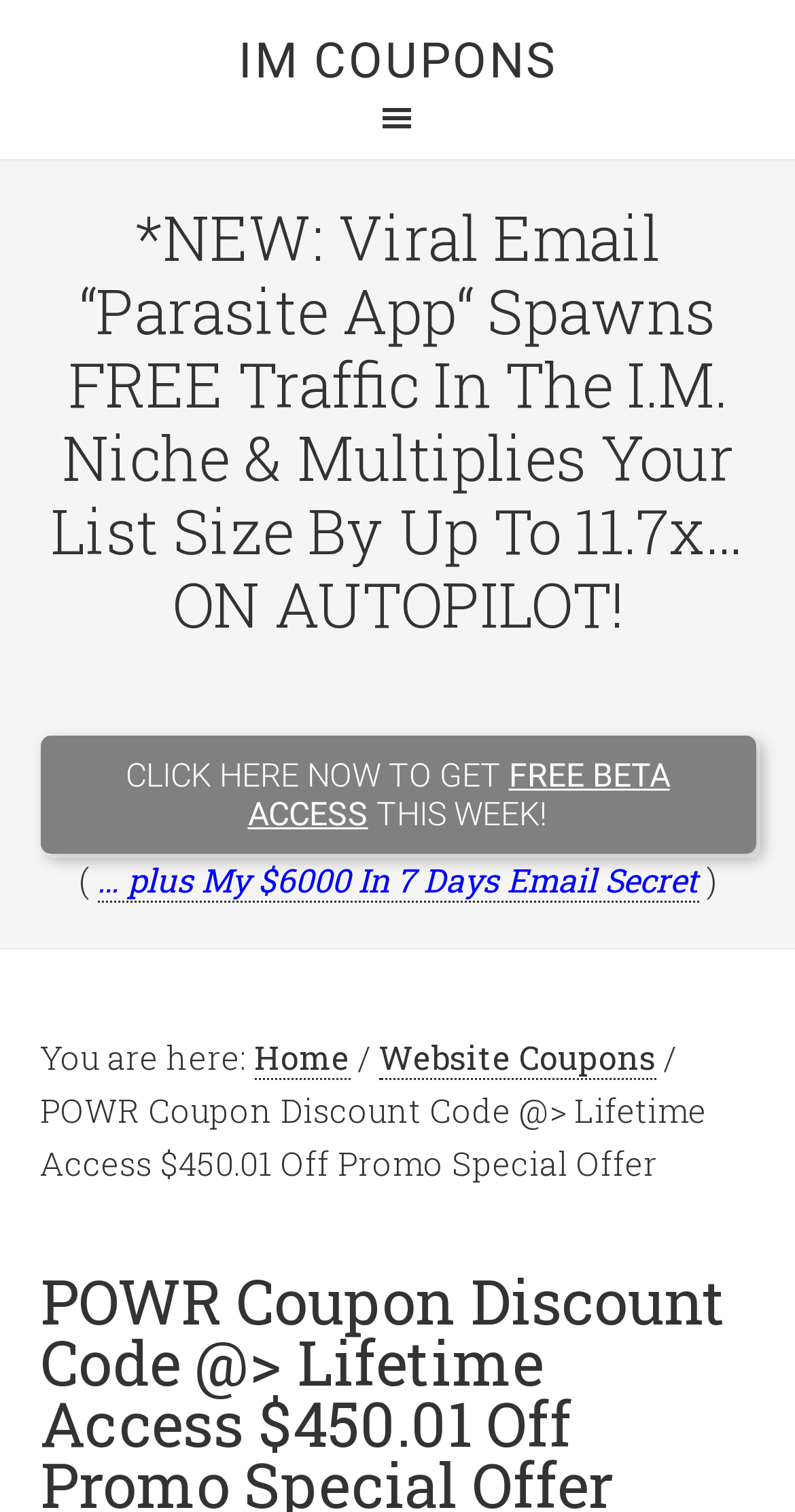What is the discount amount?
Examine the image and give a concise answer in one word or a short phrase.

$450.01